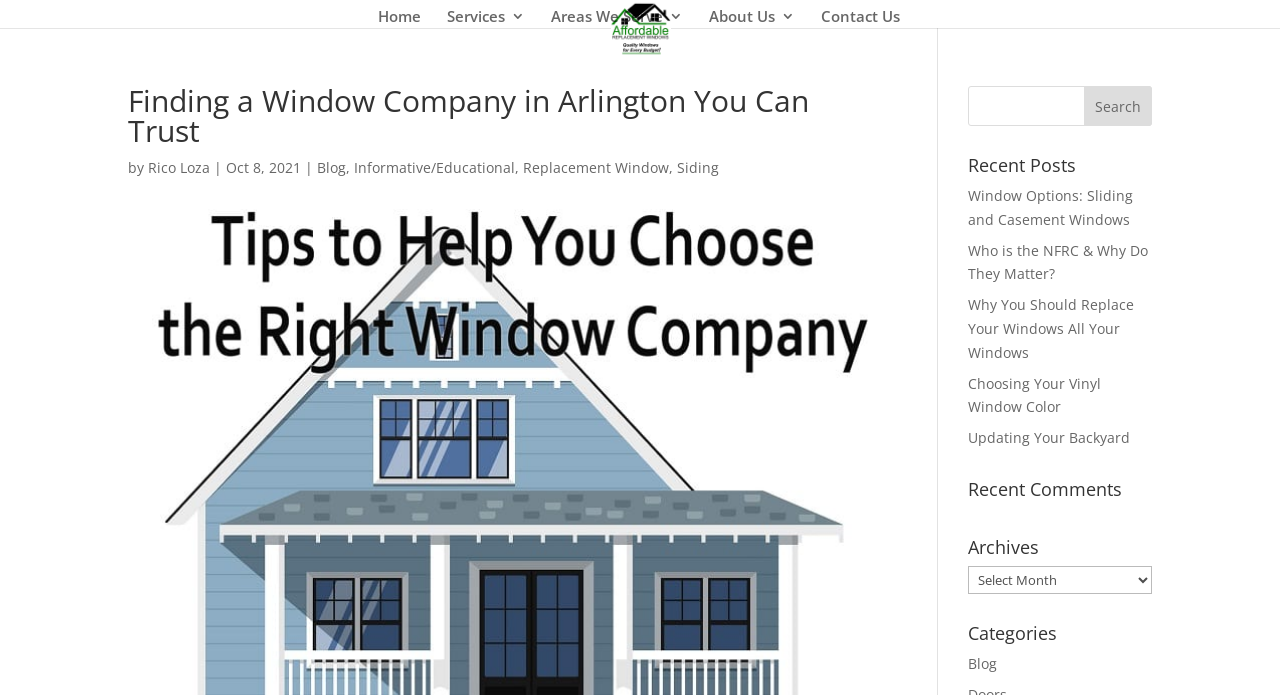Pinpoint the bounding box coordinates of the element to be clicked to execute the instruction: "Contact Us".

[0.641, 0.014, 0.703, 0.041]